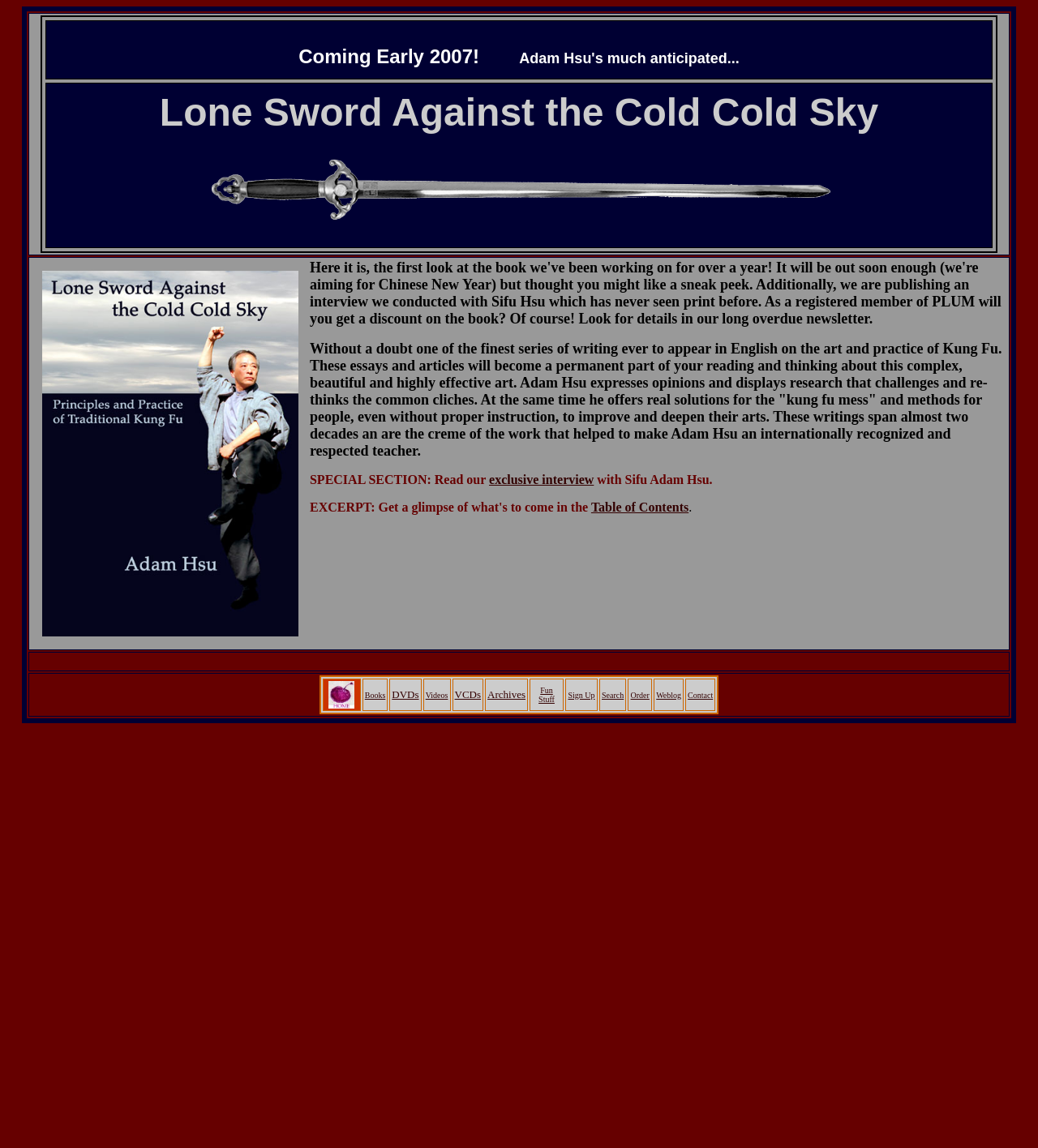Locate the bounding box coordinates of the item that should be clicked to fulfill the instruction: "Search the website".

[0.577, 0.591, 0.603, 0.619]